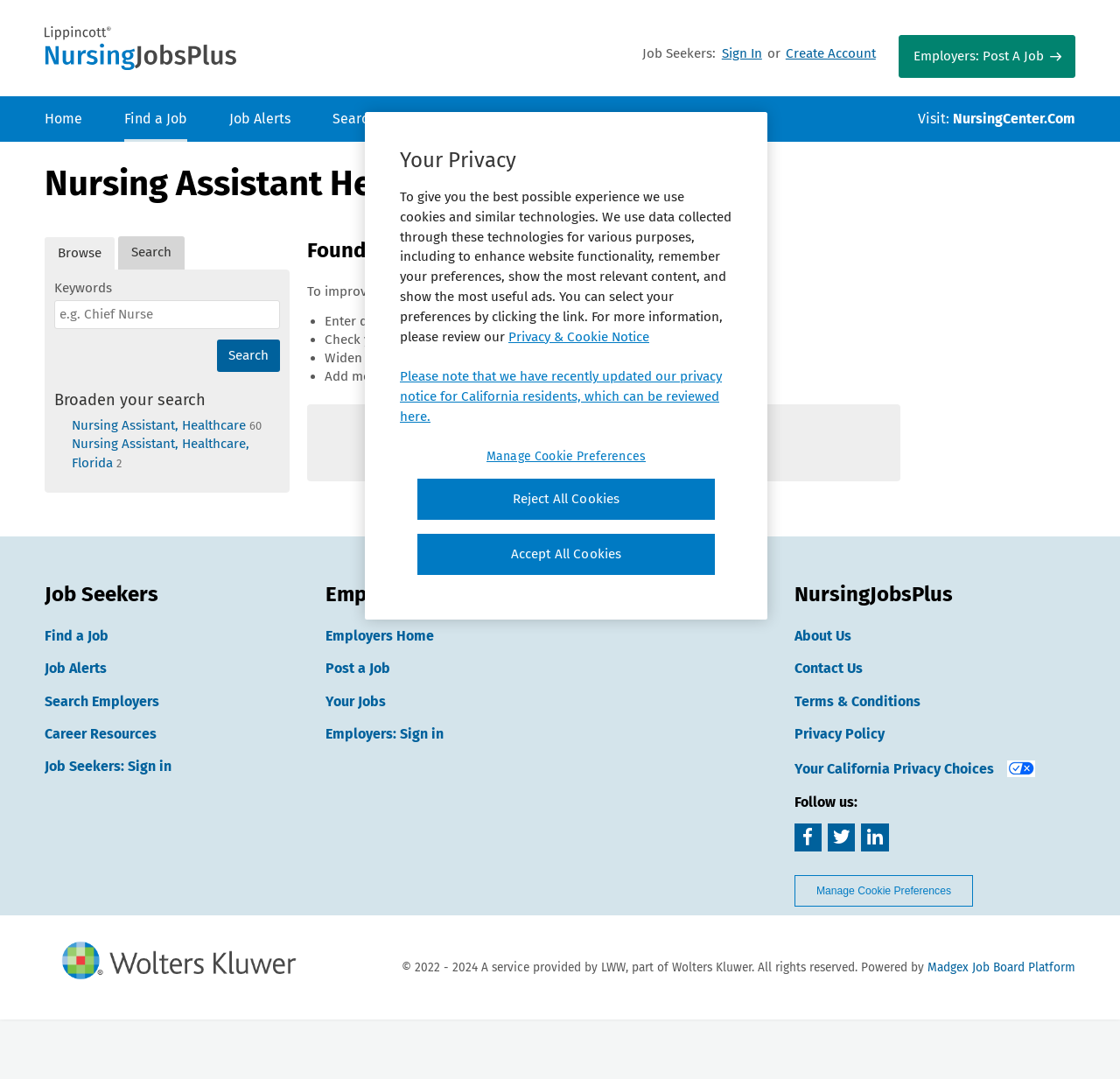What is the purpose of the 'Keyword search' section?
Please provide a single word or phrase in response based on the screenshot.

To search for jobs